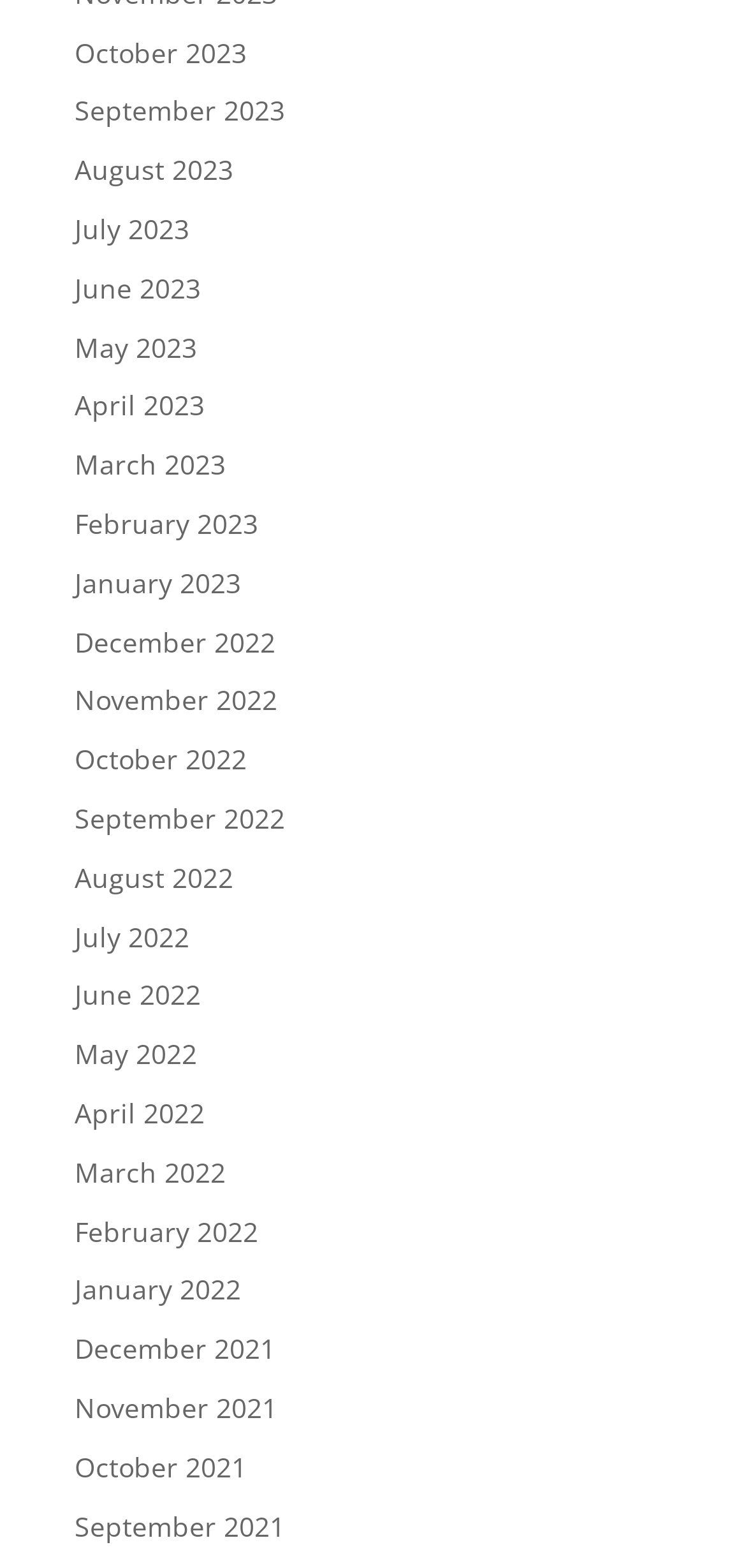Please specify the bounding box coordinates of the clickable region to carry out the following instruction: "view October 2023". The coordinates should be four float numbers between 0 and 1, in the format [left, top, right, bottom].

[0.1, 0.022, 0.331, 0.045]